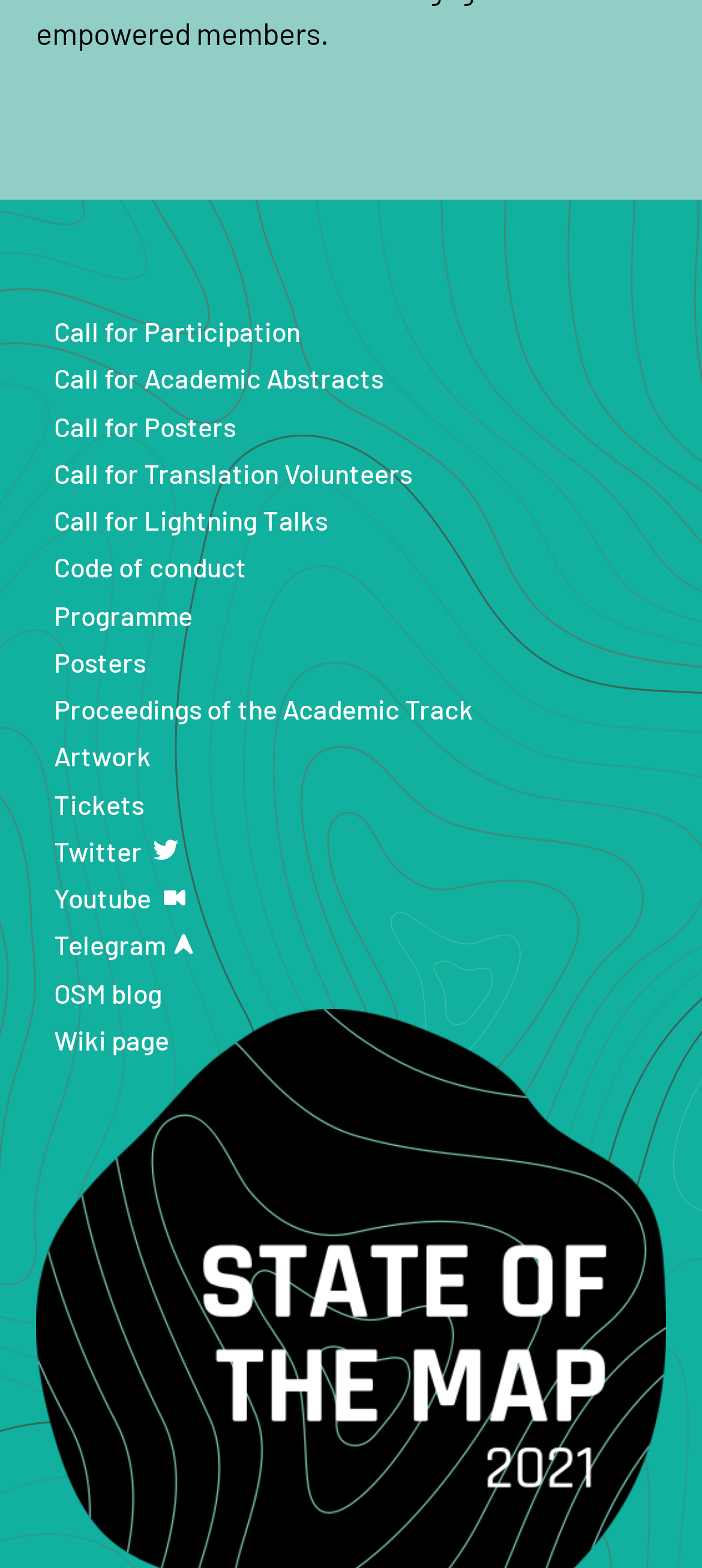Determine the bounding box coordinates for the element that should be clicked to follow this instruction: "View the call for participation". The coordinates should be given as four float numbers between 0 and 1, in the format [left, top, right, bottom].

[0.077, 0.196, 0.923, 0.226]